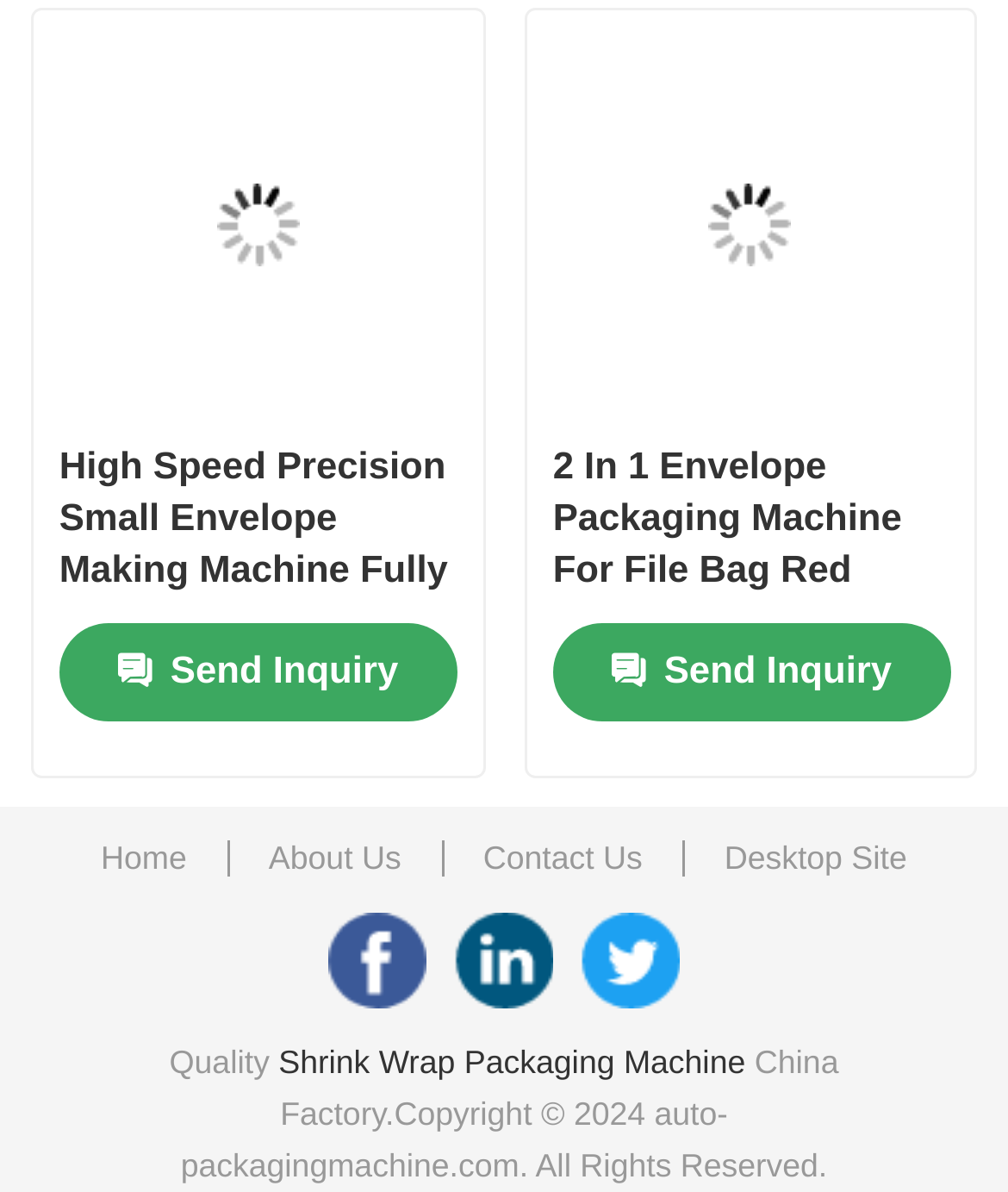Kindly determine the bounding box coordinates for the area that needs to be clicked to execute this instruction: "Go to the Home page".

[0.1, 0.699, 0.185, 0.743]